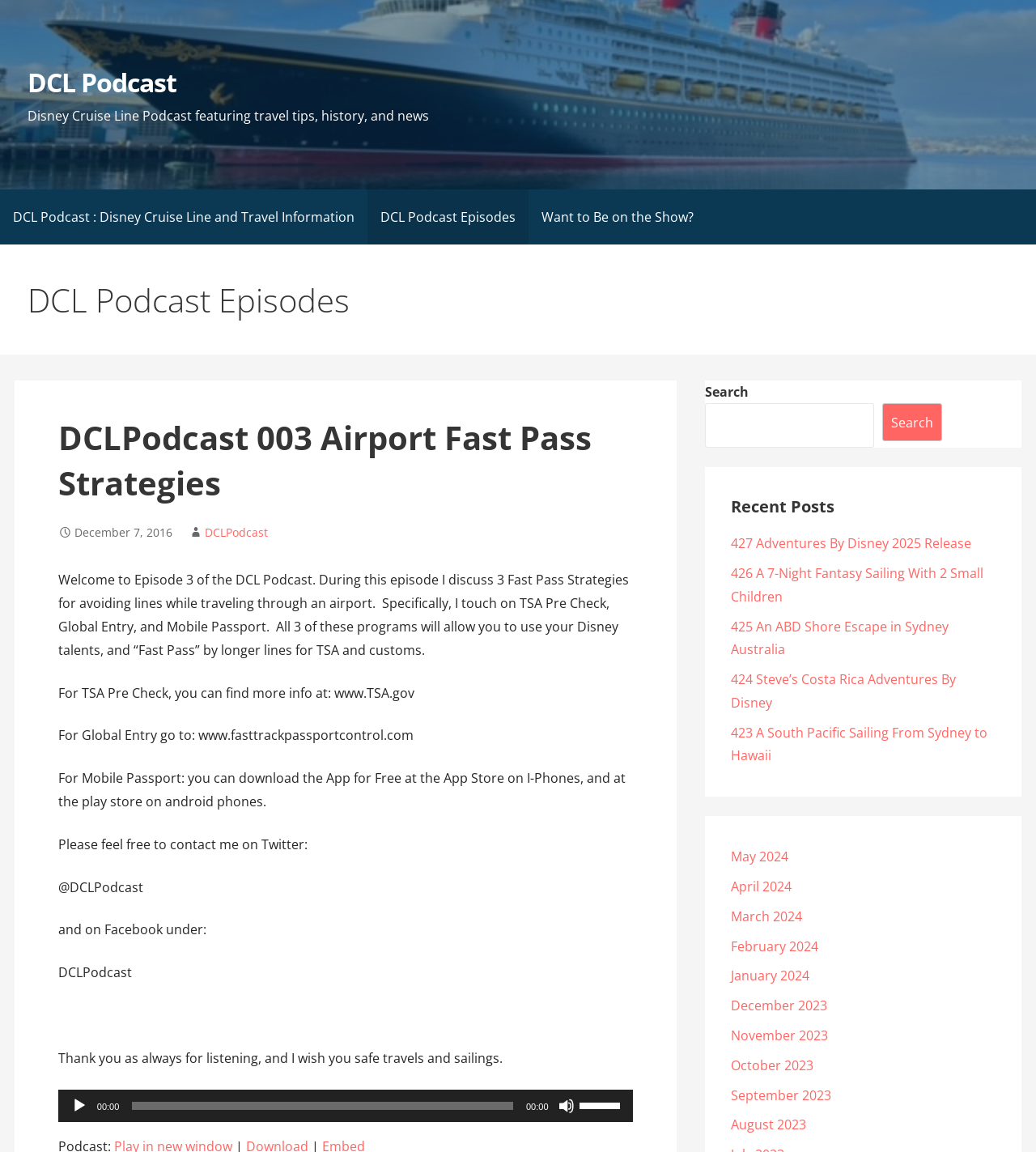What is the topic of this podcast episode?
Please give a detailed answer to the question using the information shown in the image.

I determined the answer by looking at the heading 'DCLPodcast 003 Airport Fast Pass Strategies' and the description of the episode, which mentions TSA Pre Check, Global Entry, and Mobile Passport.